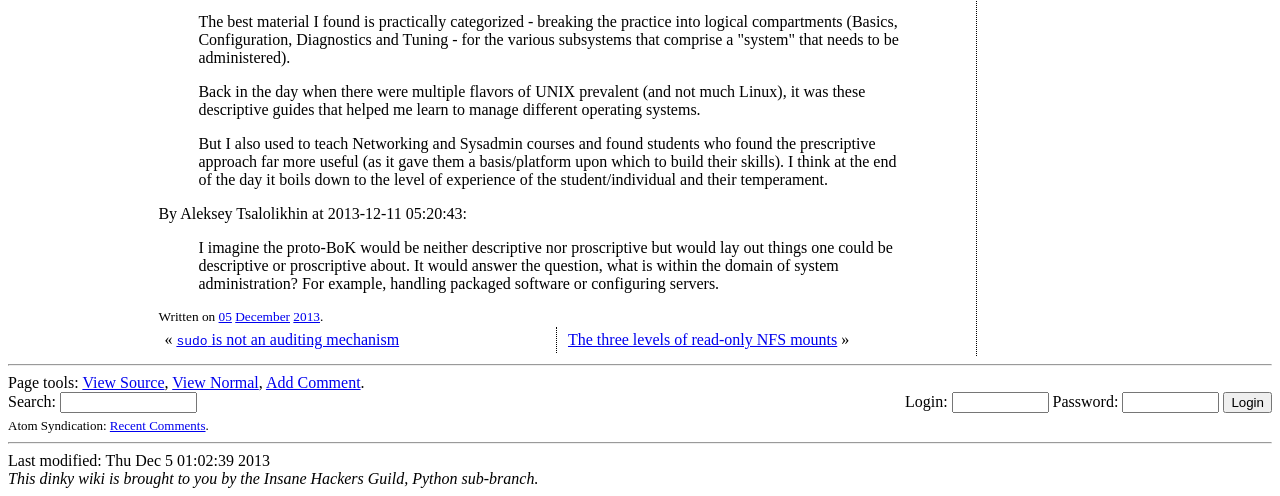Please identify the bounding box coordinates of the element I need to click to follow this instruction: "View Source".

[0.064, 0.754, 0.129, 0.788]